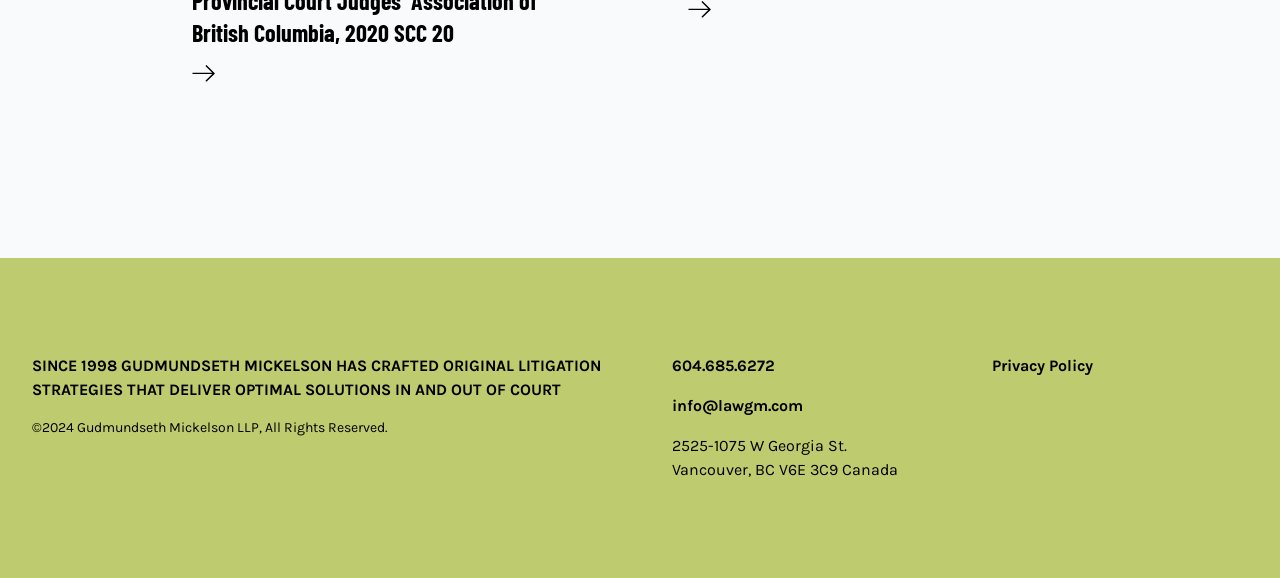Provide a thorough and detailed response to the question by examining the image: 
What is the address of the law firm?

The address of the law firm can be found in the contact information section, which is located in the middle of the page and contains the address '2525-1075 W Georgia St.'